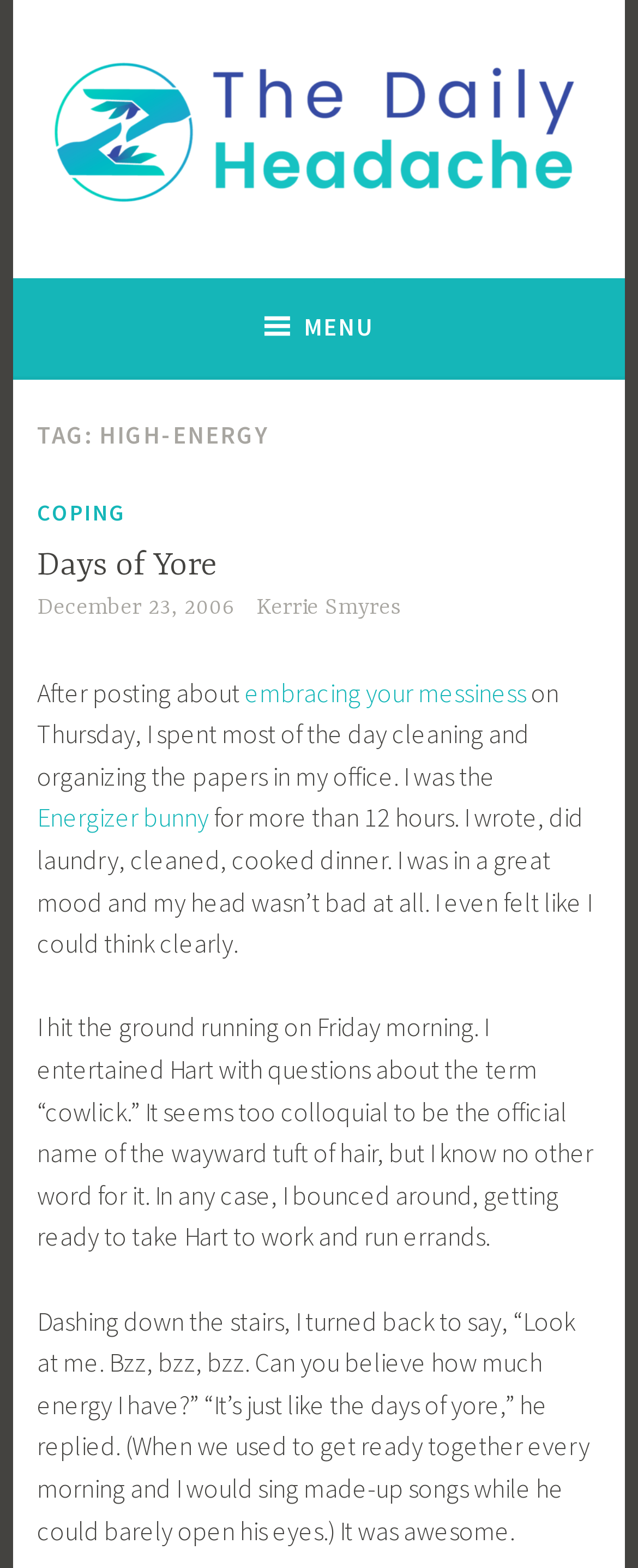Please analyze the image and provide a thorough answer to the question:
Who is the author of the blog post?

I identified the author by looking at the link element with the text 'Kerrie Smyres', which is likely the author's name.